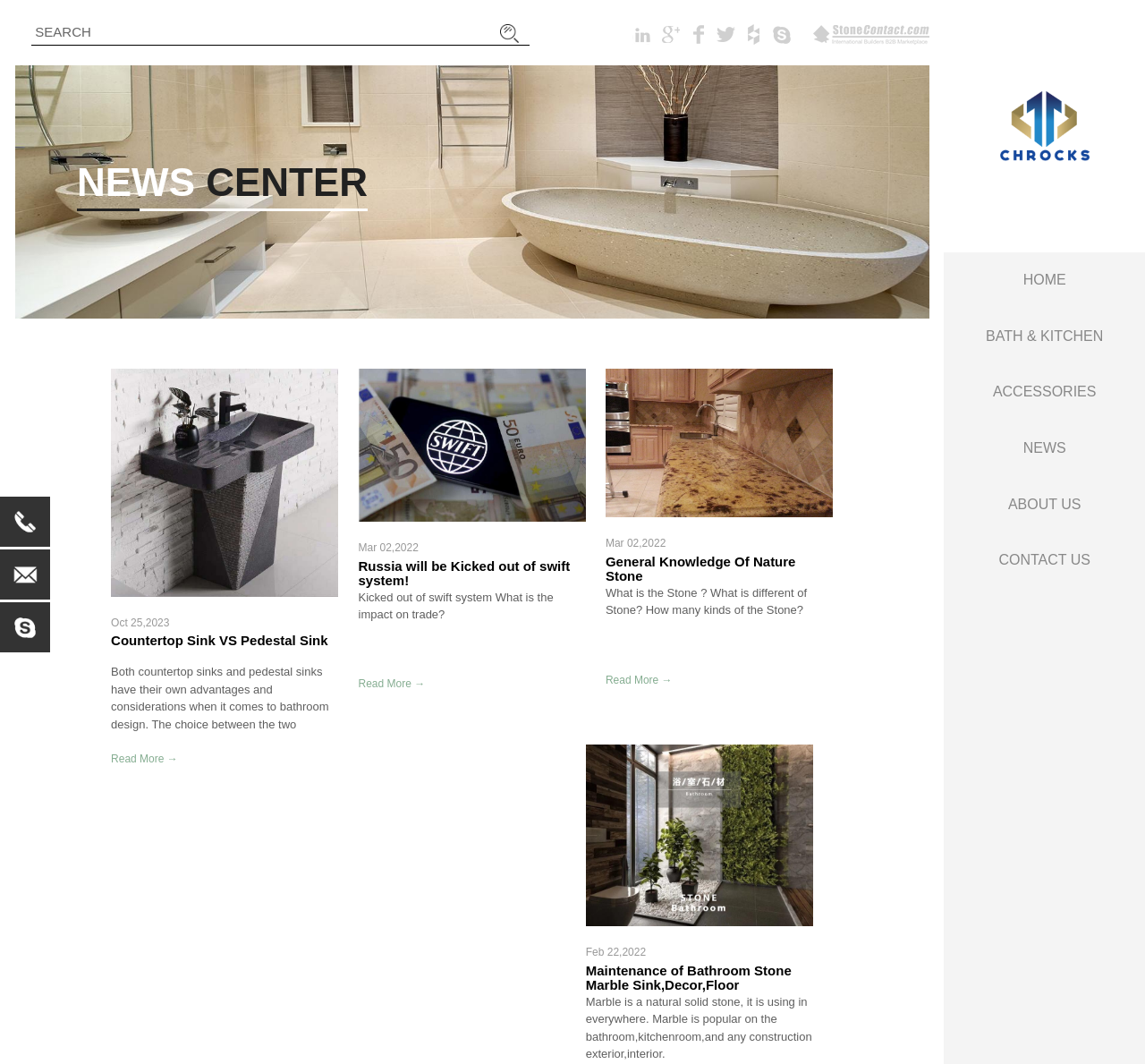Locate the bounding box coordinates of the element you need to click to accomplish the task described by this instruction: "Search for something".

[0.028, 0.018, 0.462, 0.043]